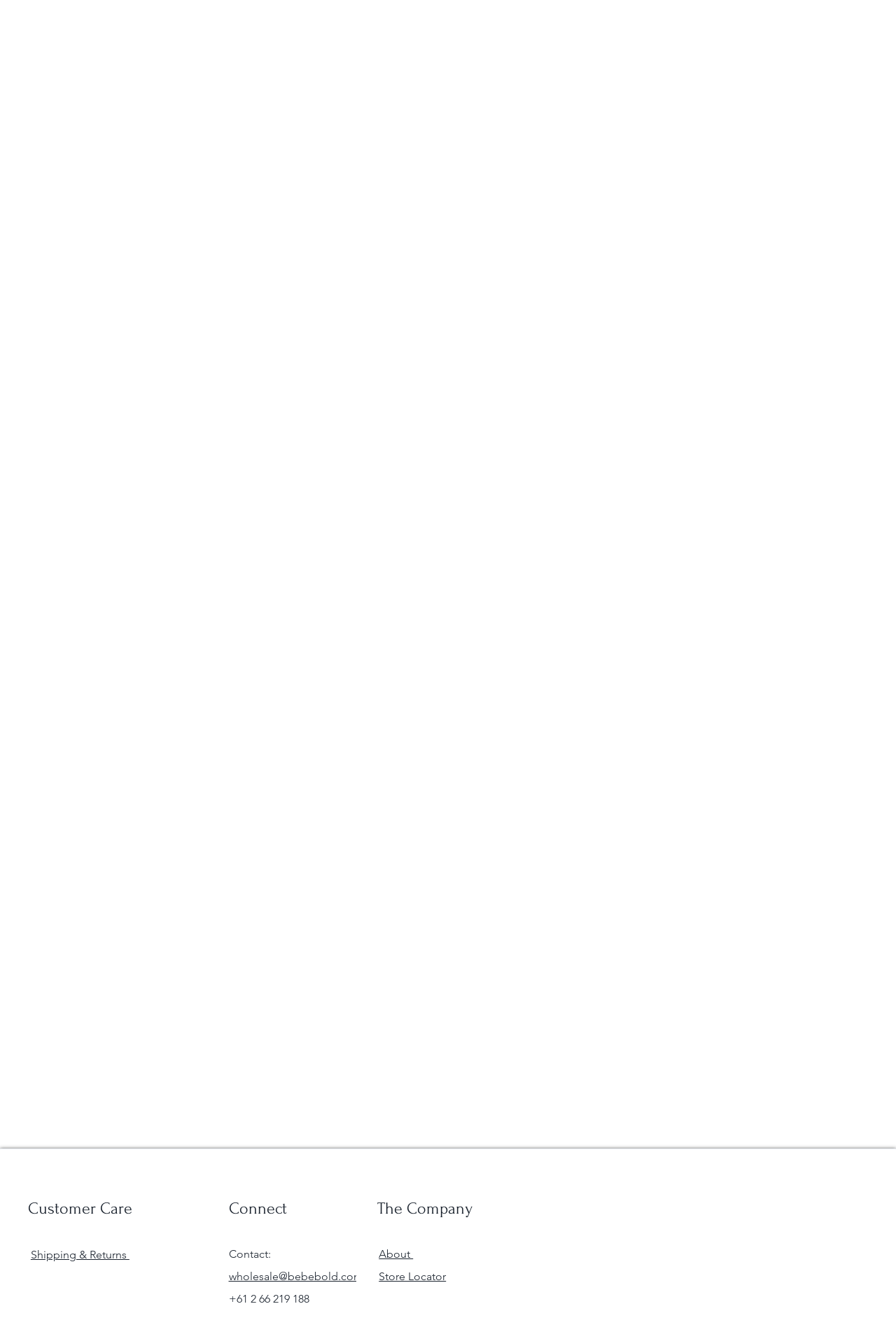What are the opening hours of the studio?
Please provide a single word or phrase in response based on the screenshot.

Tuesday - Friday, 9am - 5pm